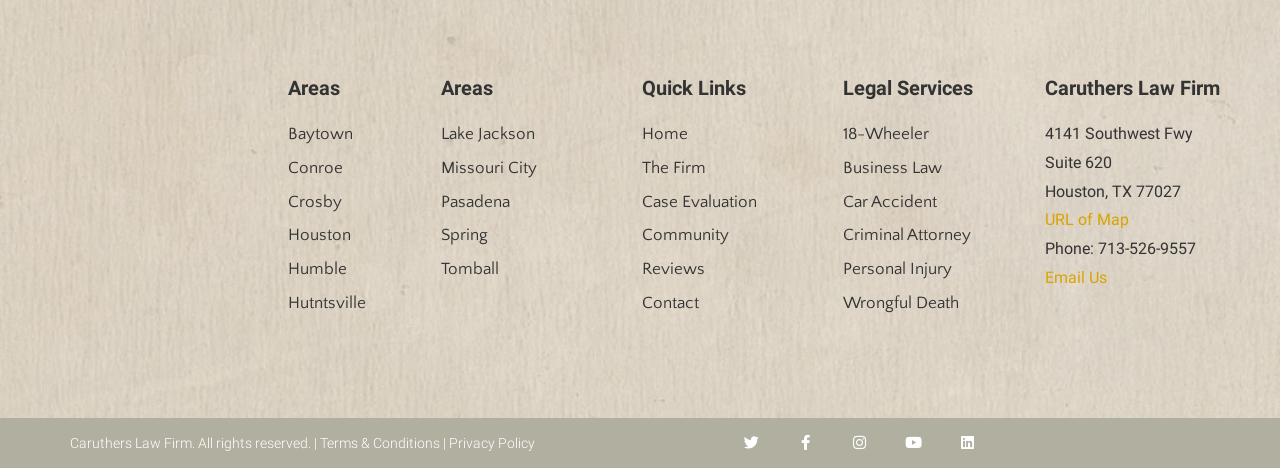Highlight the bounding box coordinates of the region I should click on to meet the following instruction: "Get directions to the law firm".

[0.816, 0.449, 0.882, 0.49]